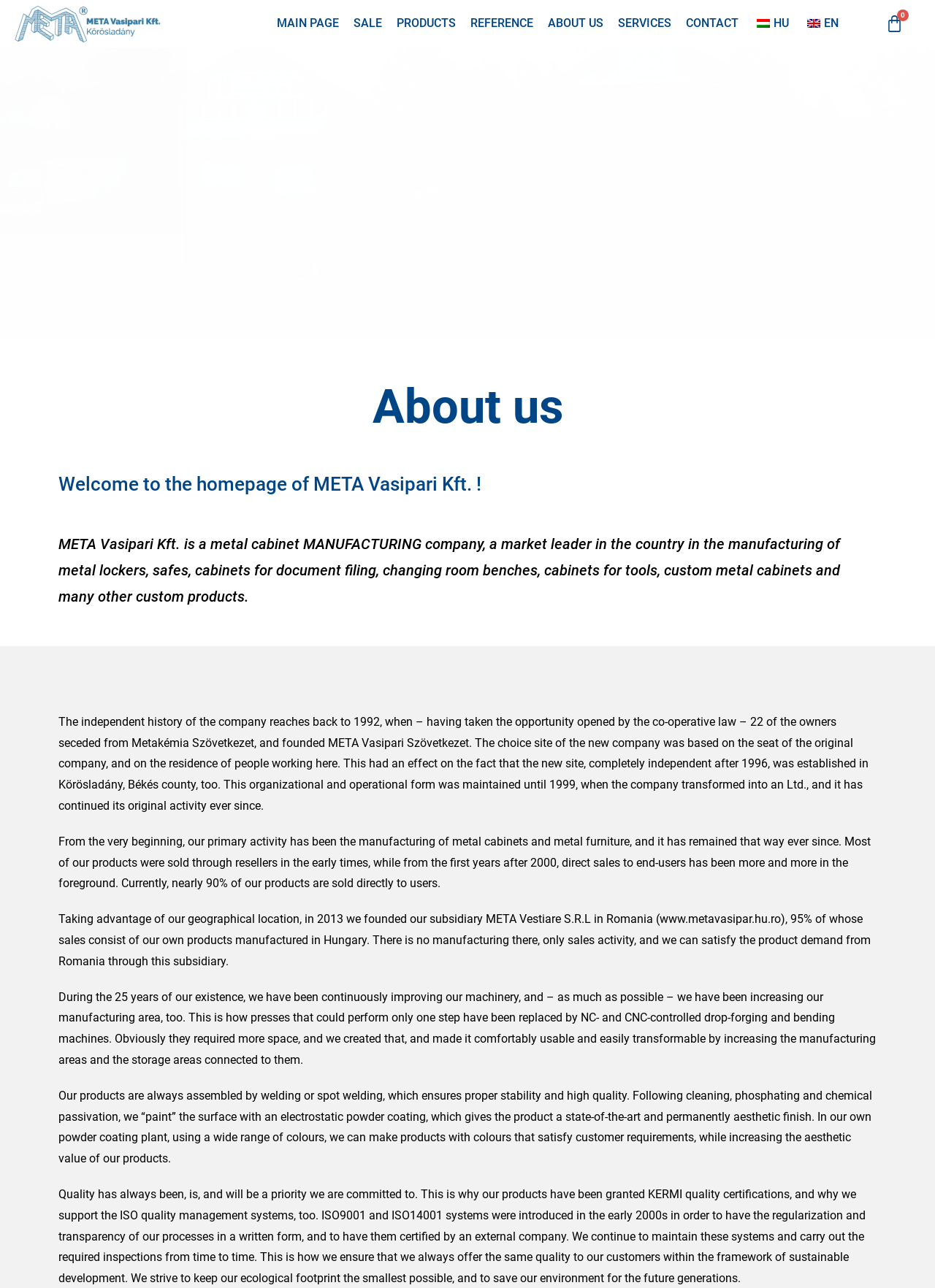Show the bounding box coordinates of the element that should be clicked to complete the task: "Go to the 'Blog' page".

None